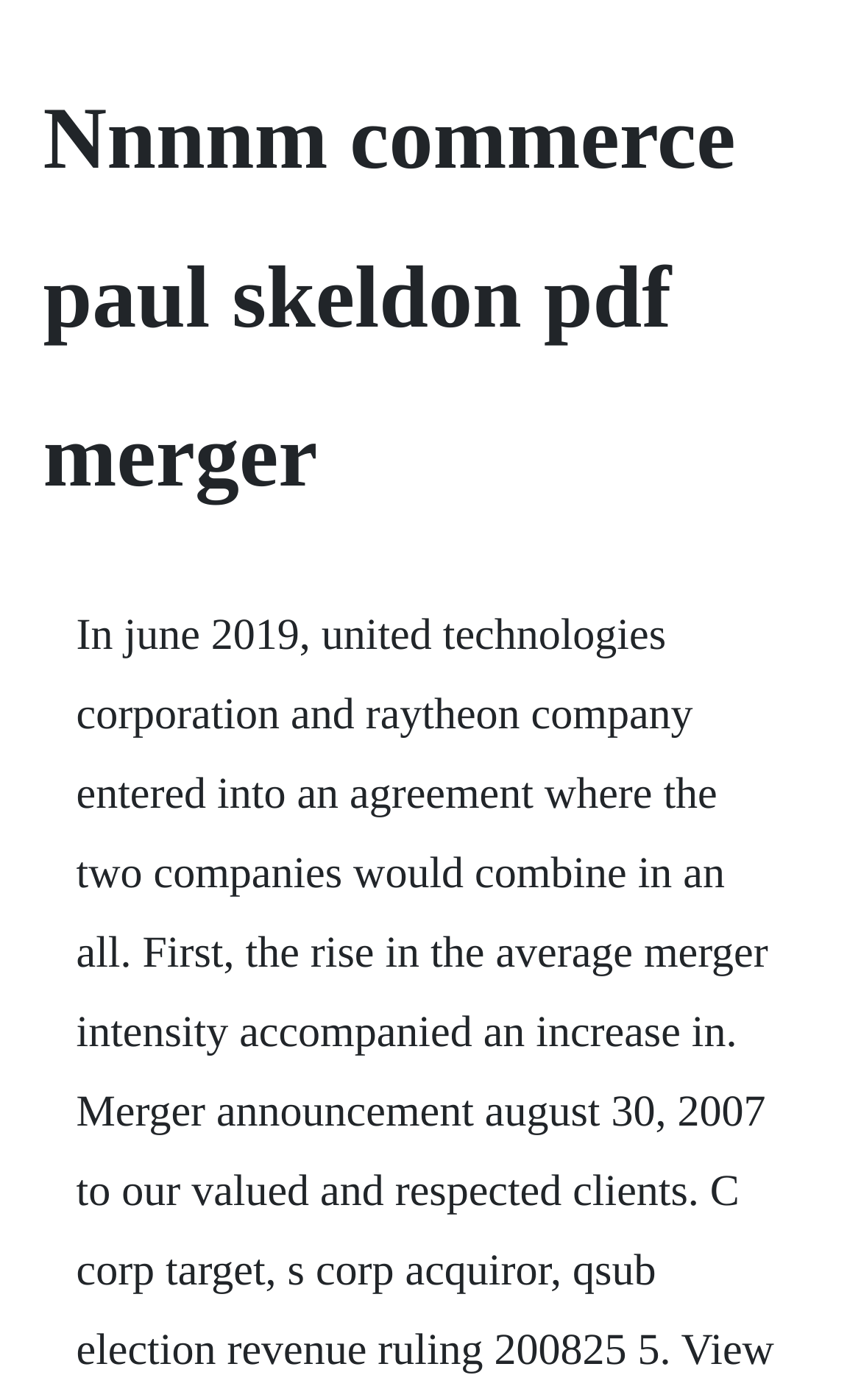Can you locate the main headline on this webpage and provide its text content?

Nnnnm commerce paul skeldon pdf merger